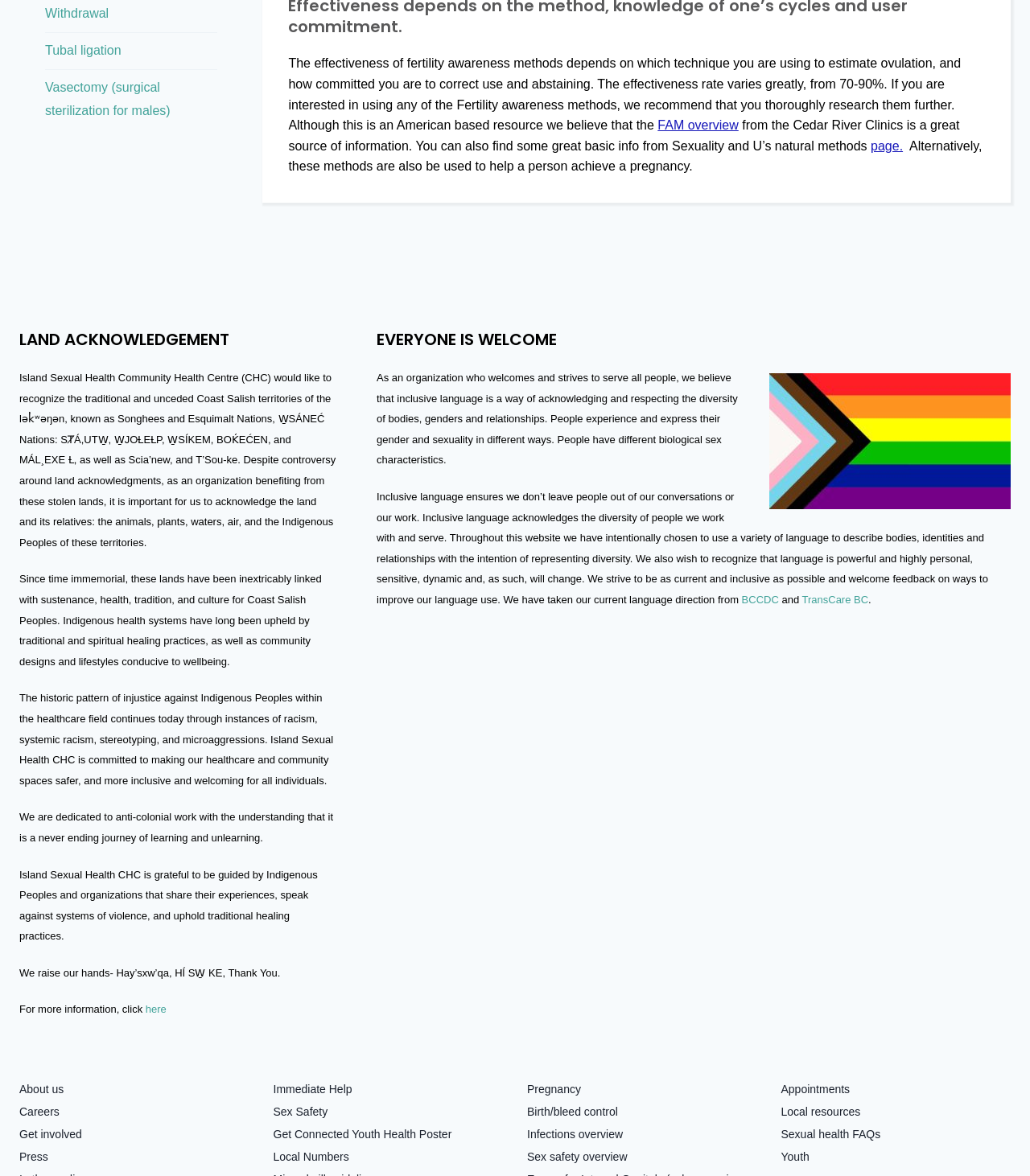Please determine the bounding box coordinates, formatted as (top-left x, top-left y, bottom-right x, bottom-right y), with all values as floating point numbers between 0 and 1. Identify the bounding box of the region described as: TransCare BC

[0.779, 0.505, 0.843, 0.515]